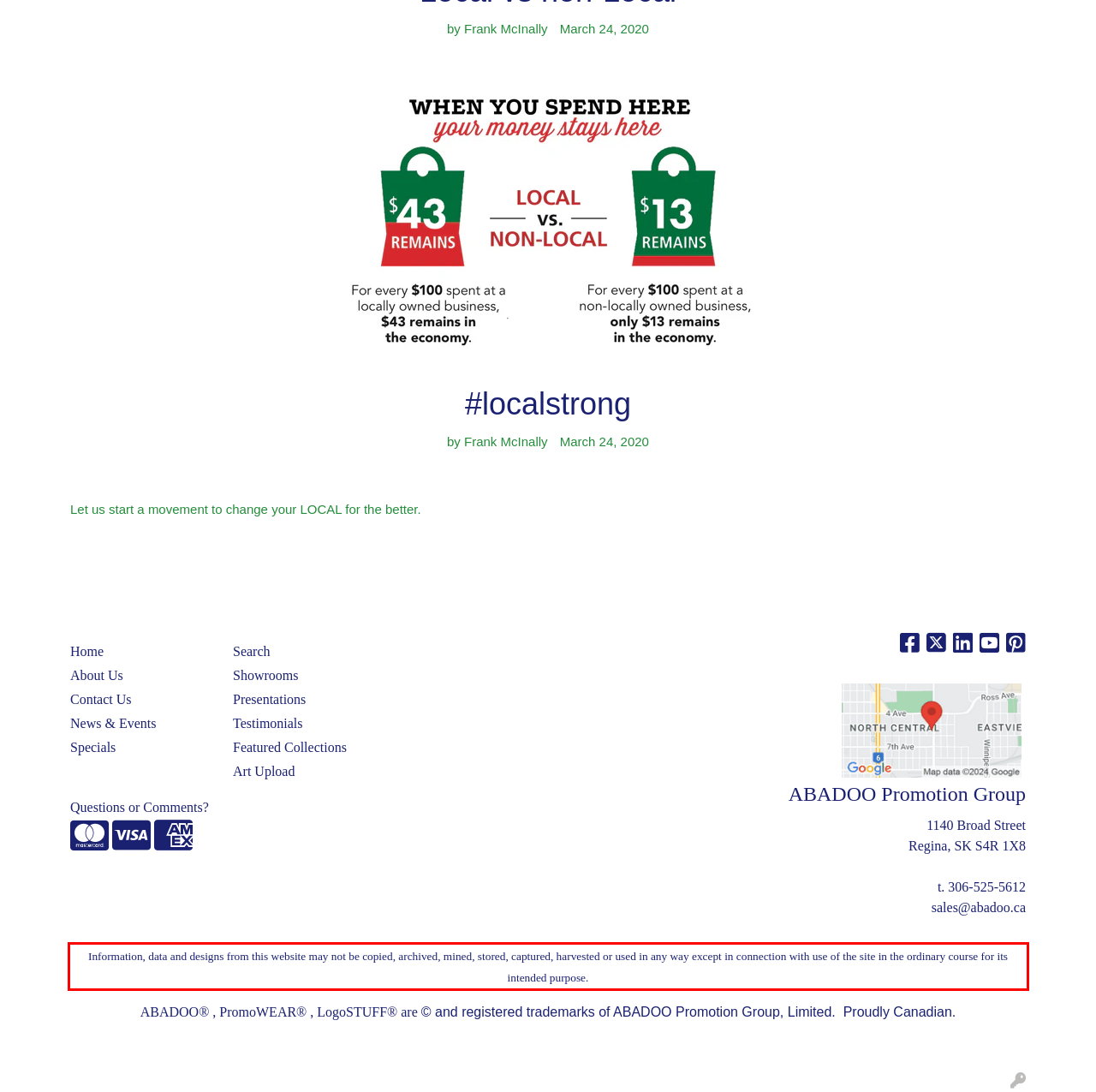Analyze the webpage screenshot and use OCR to recognize the text content in the red bounding box.

Information, data and designs from this website may not be copied, archived, mined, stored, captured, harvested or used in any way except in connection with use of the site in the ordinary course for its intended purpose.